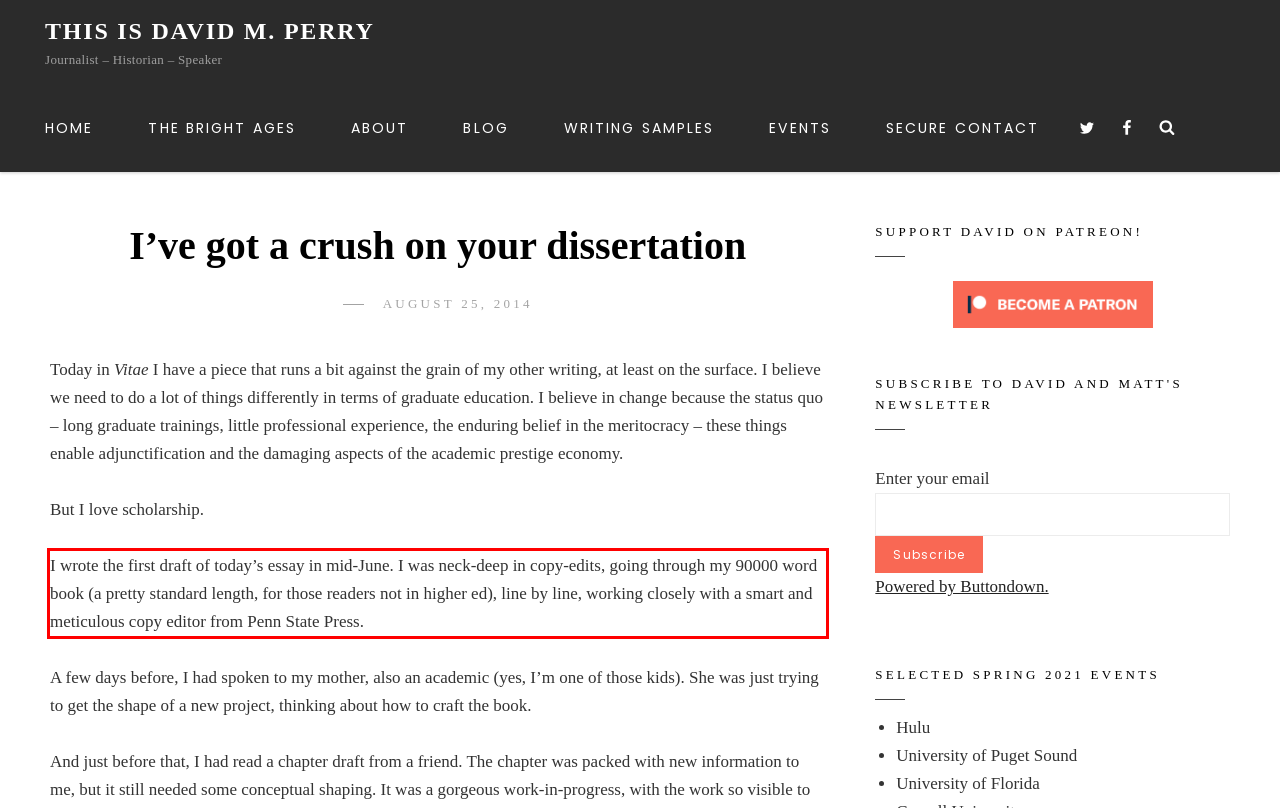Please perform OCR on the text content within the red bounding box that is highlighted in the provided webpage screenshot.

I wrote the first draft of today’s essay in mid-June. I was neck-deep in copy-edits, going through my 90000 word book (a pretty standard length, for those readers not in higher ed), line by line, working closely with a smart and meticulous copy editor from Penn State Press.